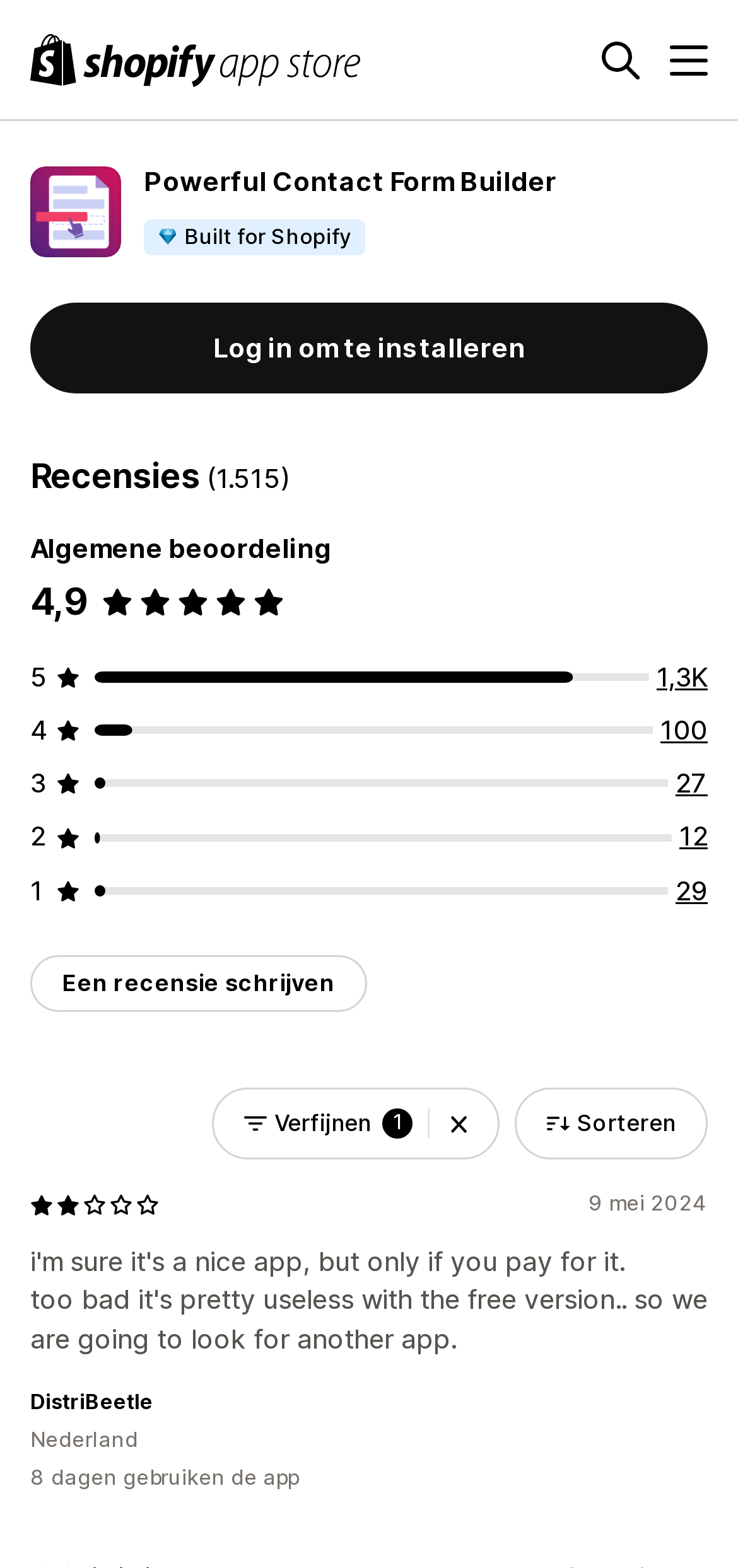Find and specify the bounding box coordinates that correspond to the clickable region for the instruction: "Click the 'Menu' button".

[0.908, 0.026, 0.959, 0.05]